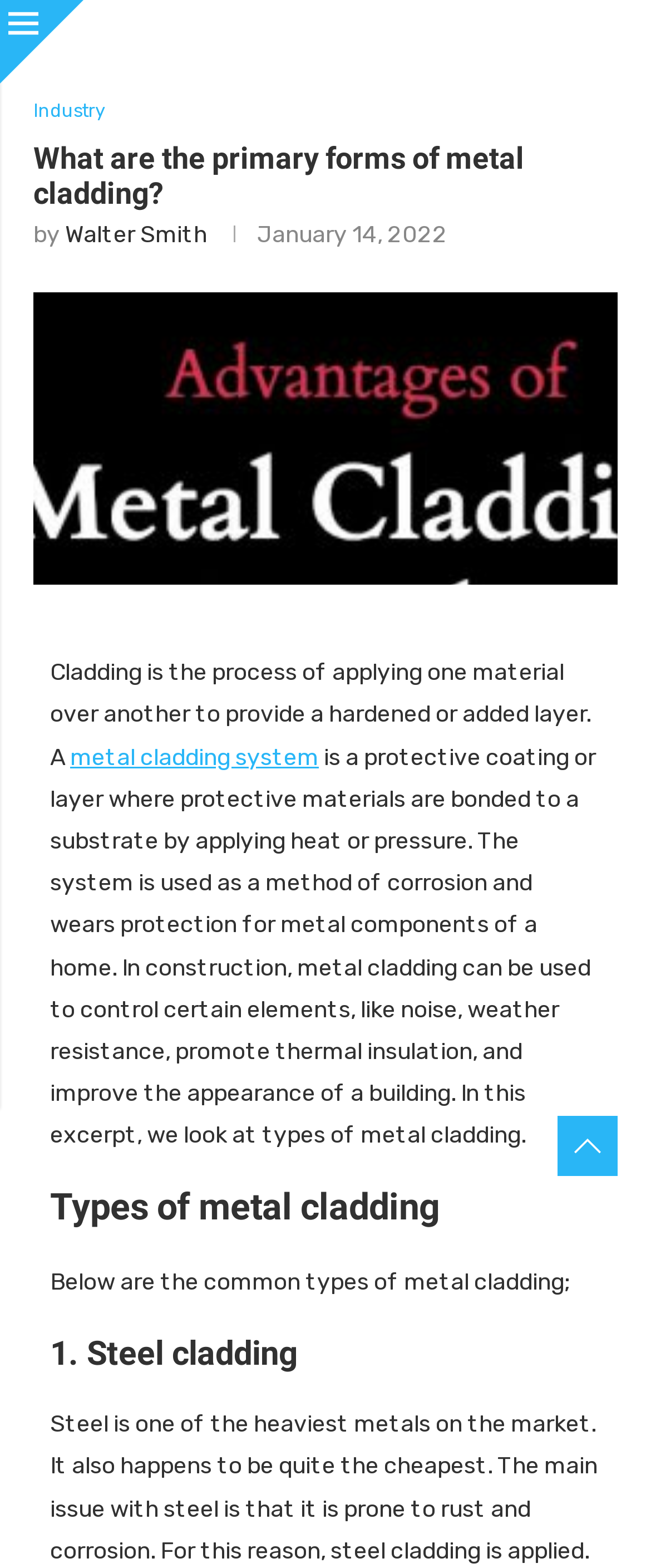Identify and provide the title of the webpage.

What are the primary forms of metal cladding?